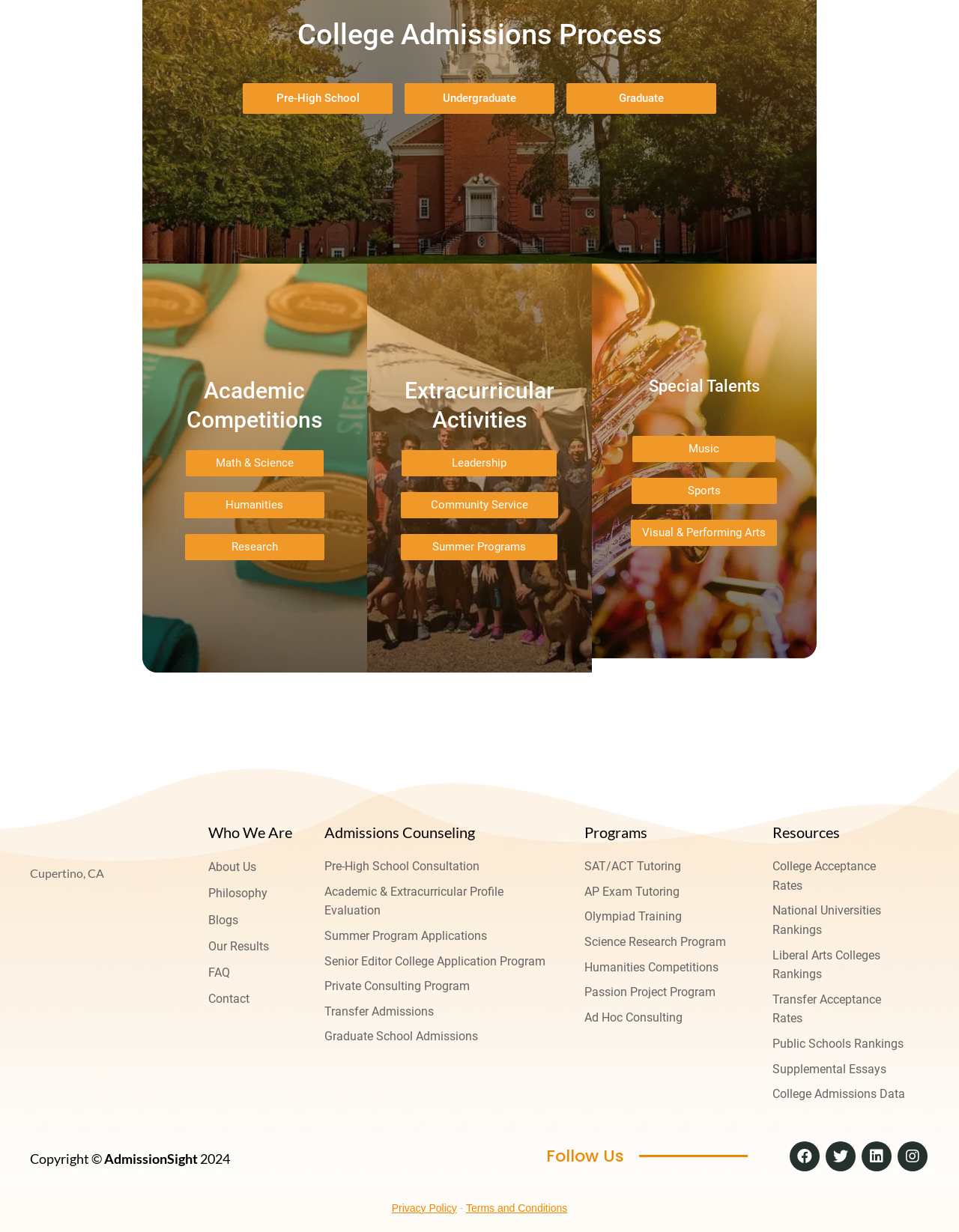Determine the bounding box coordinates of the element's region needed to click to follow the instruction: "Click on Pre-High School". Provide these coordinates as four float numbers between 0 and 1, formatted as [left, top, right, bottom].

[0.253, 0.068, 0.409, 0.093]